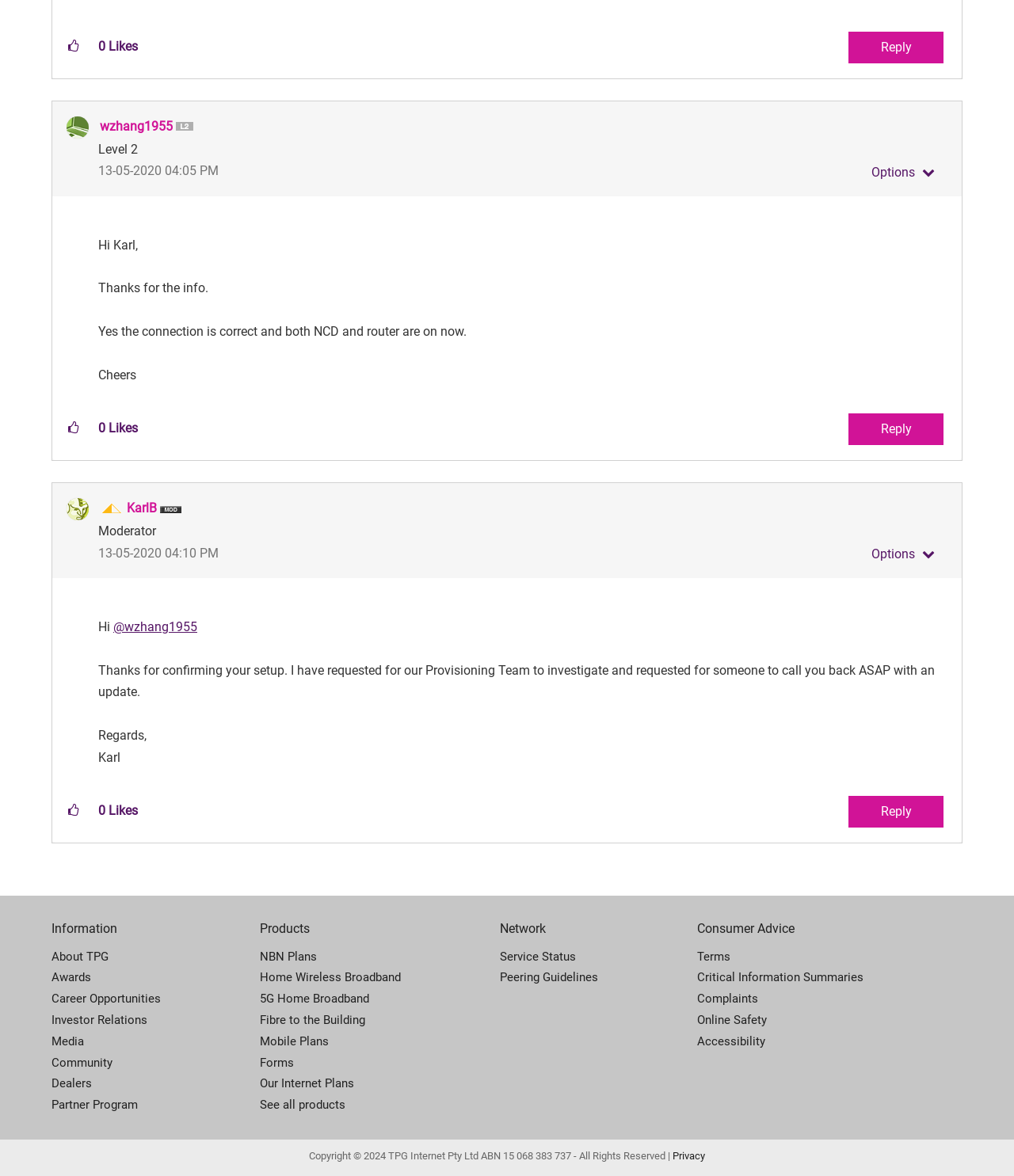Provide a single word or phrase to answer the given question: 
What is the date of the first post?

13-05-2020